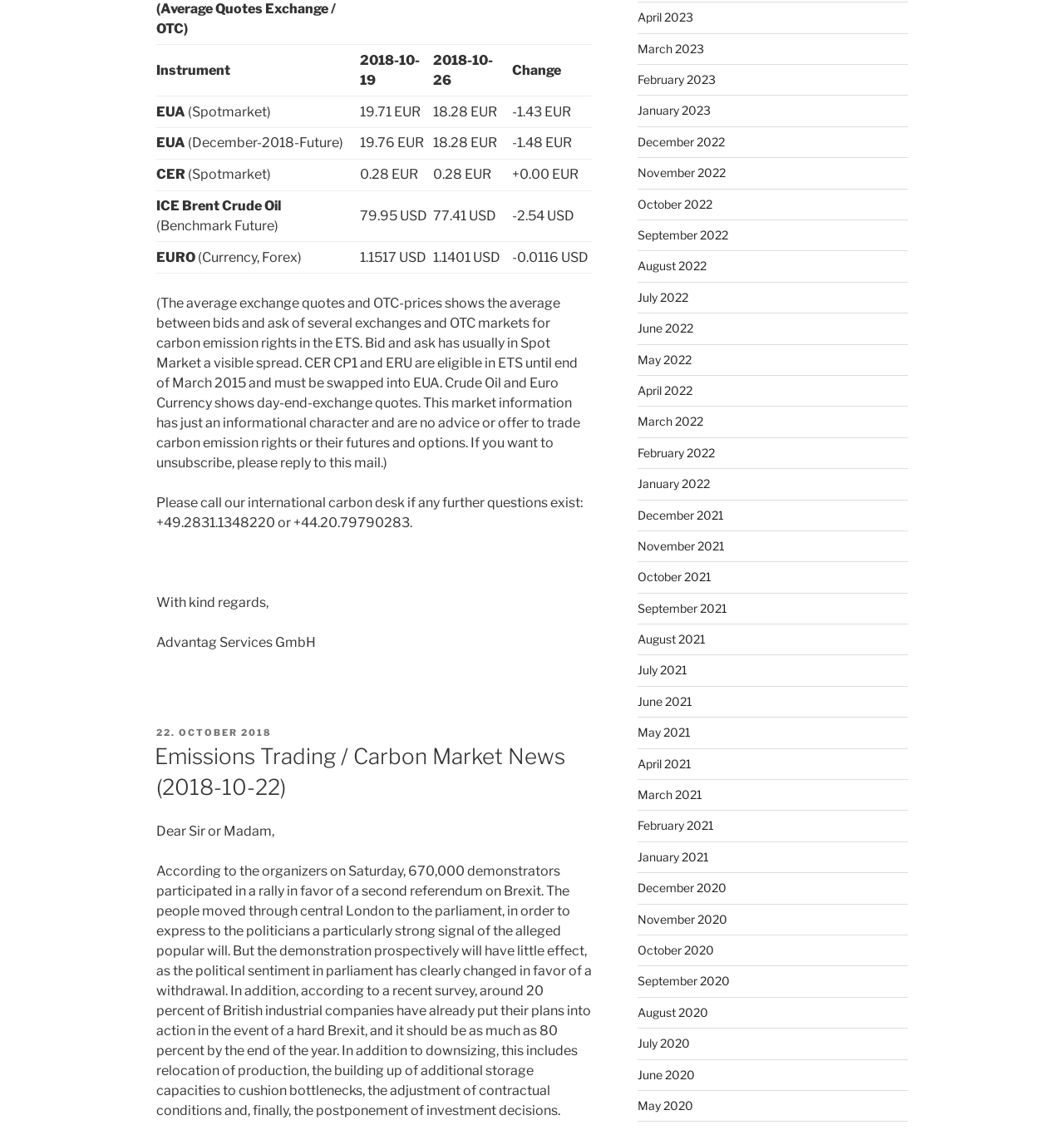Please mark the bounding box coordinates of the area that should be clicked to carry out the instruction: "View the carbon market data for EUA (Spotmarket)".

[0.147, 0.085, 0.338, 0.113]